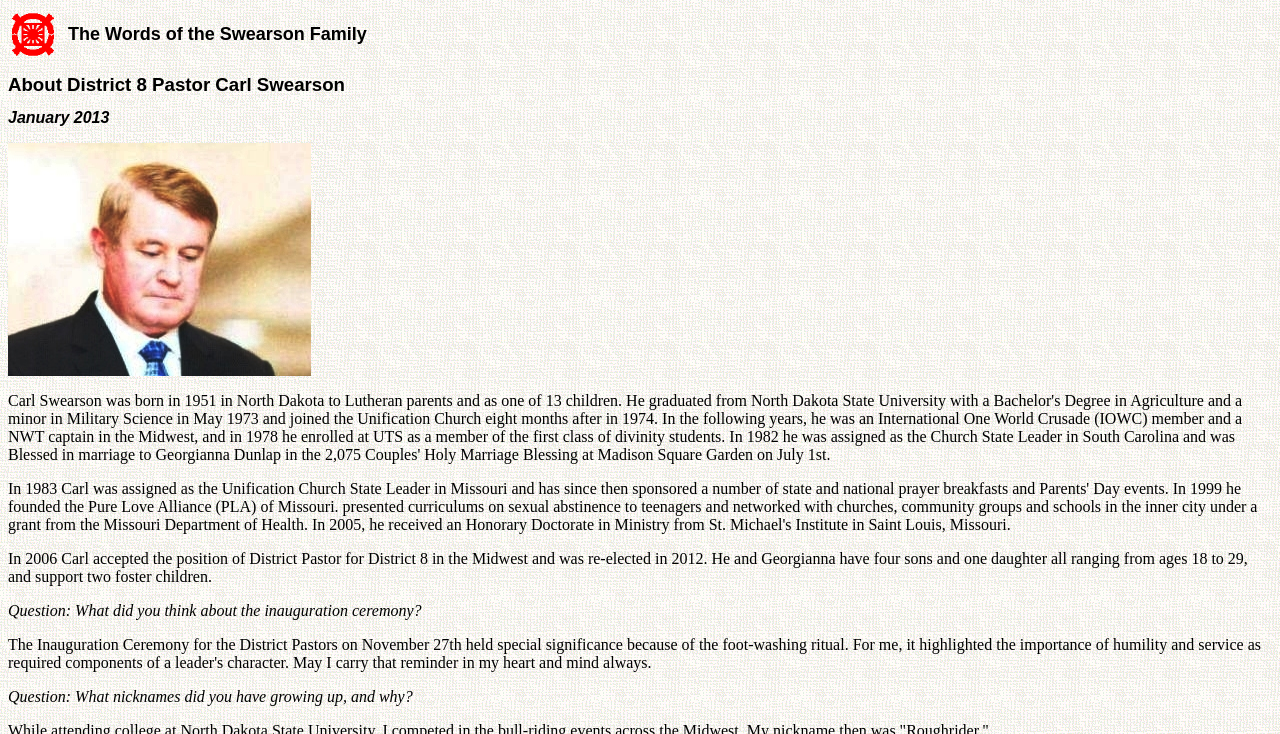Extract the primary header of the webpage and generate its text.

About District 8 Pastor Carl Swearson